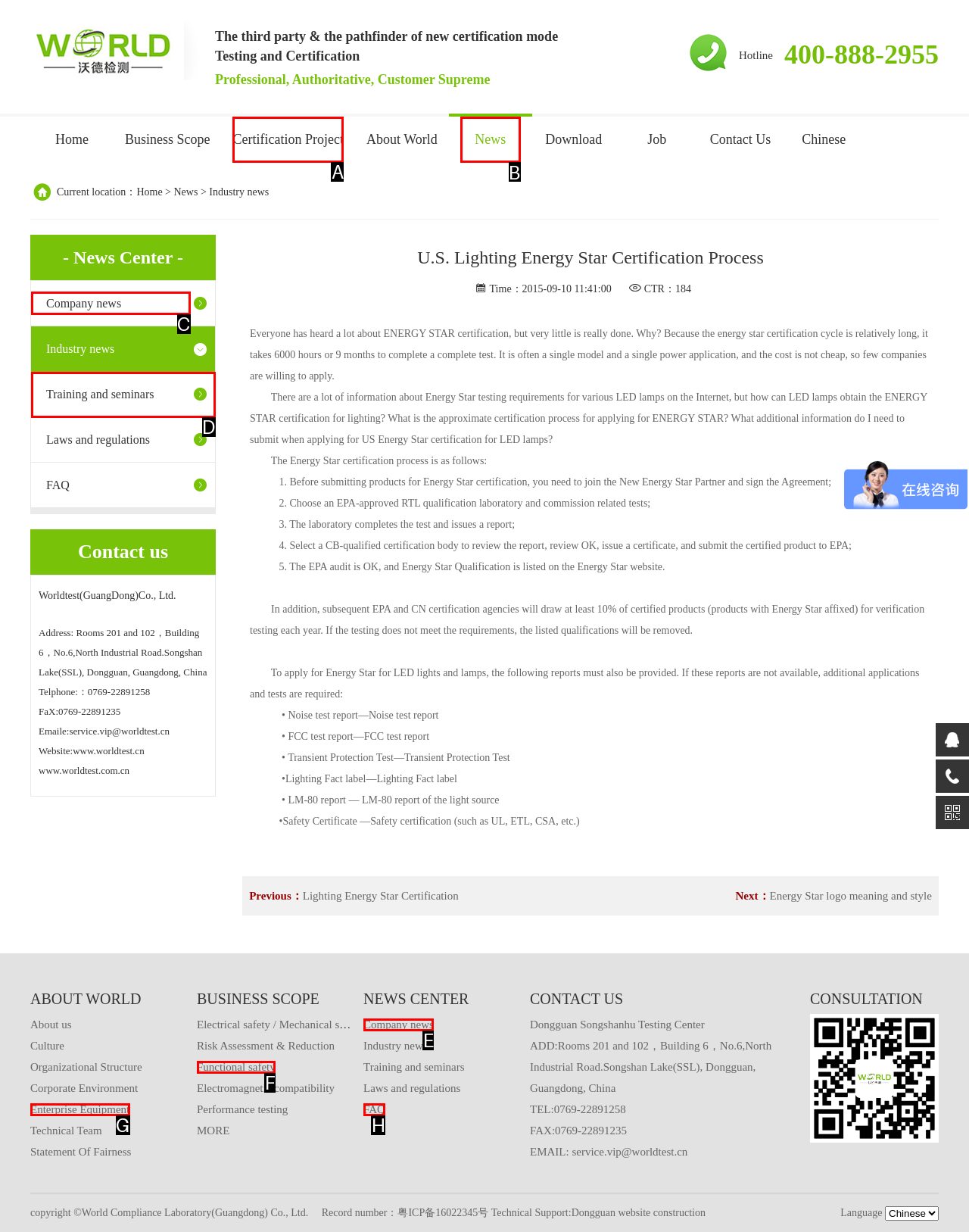Tell me which option I should click to complete the following task: Click the 'News' link Answer with the option's letter from the given choices directly.

B